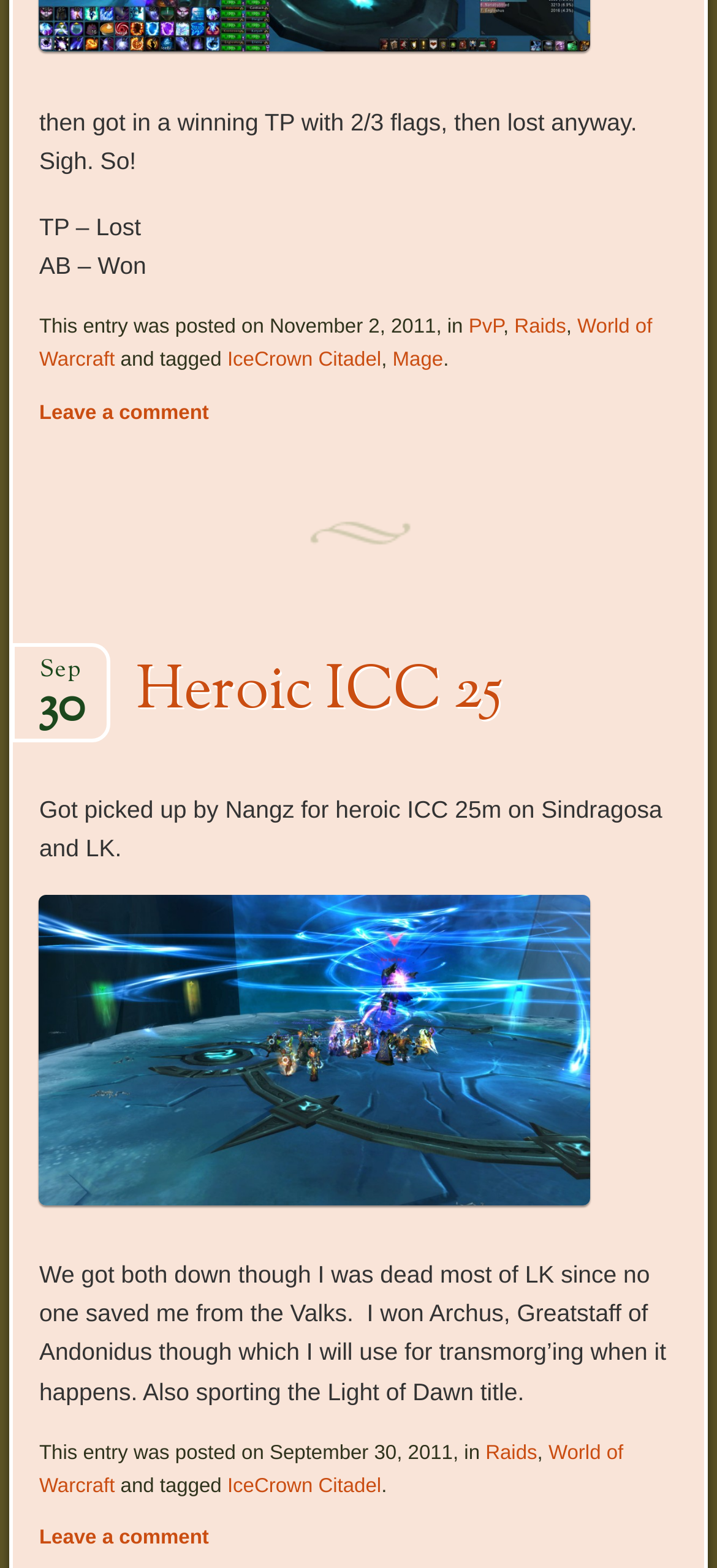Locate the bounding box coordinates of the area that needs to be clicked to fulfill the following instruction: "View the image of 549ocyla". The coordinates should be in the format of four float numbers between 0 and 1, namely [left, top, right, bottom].

[0.055, 0.57, 0.824, 0.768]